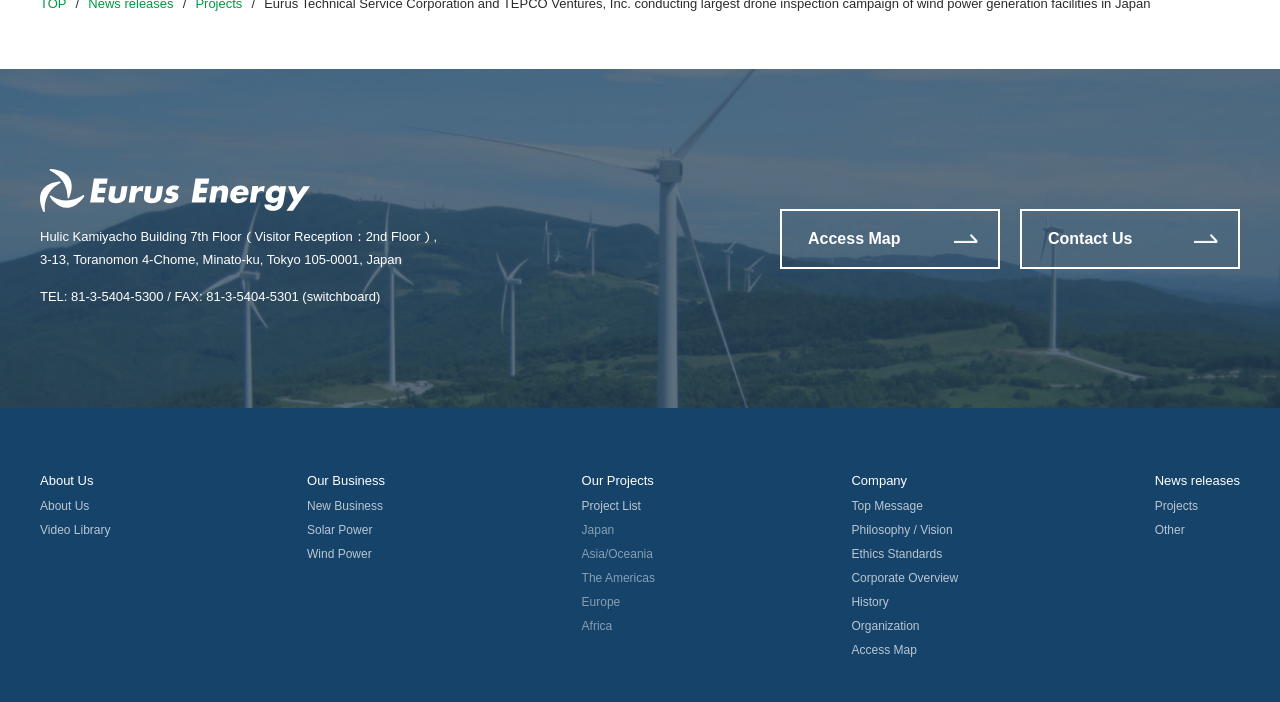Specify the bounding box coordinates of the area that needs to be clicked to achieve the following instruction: "Read about Jean Charles & Elodie Routhier".

None